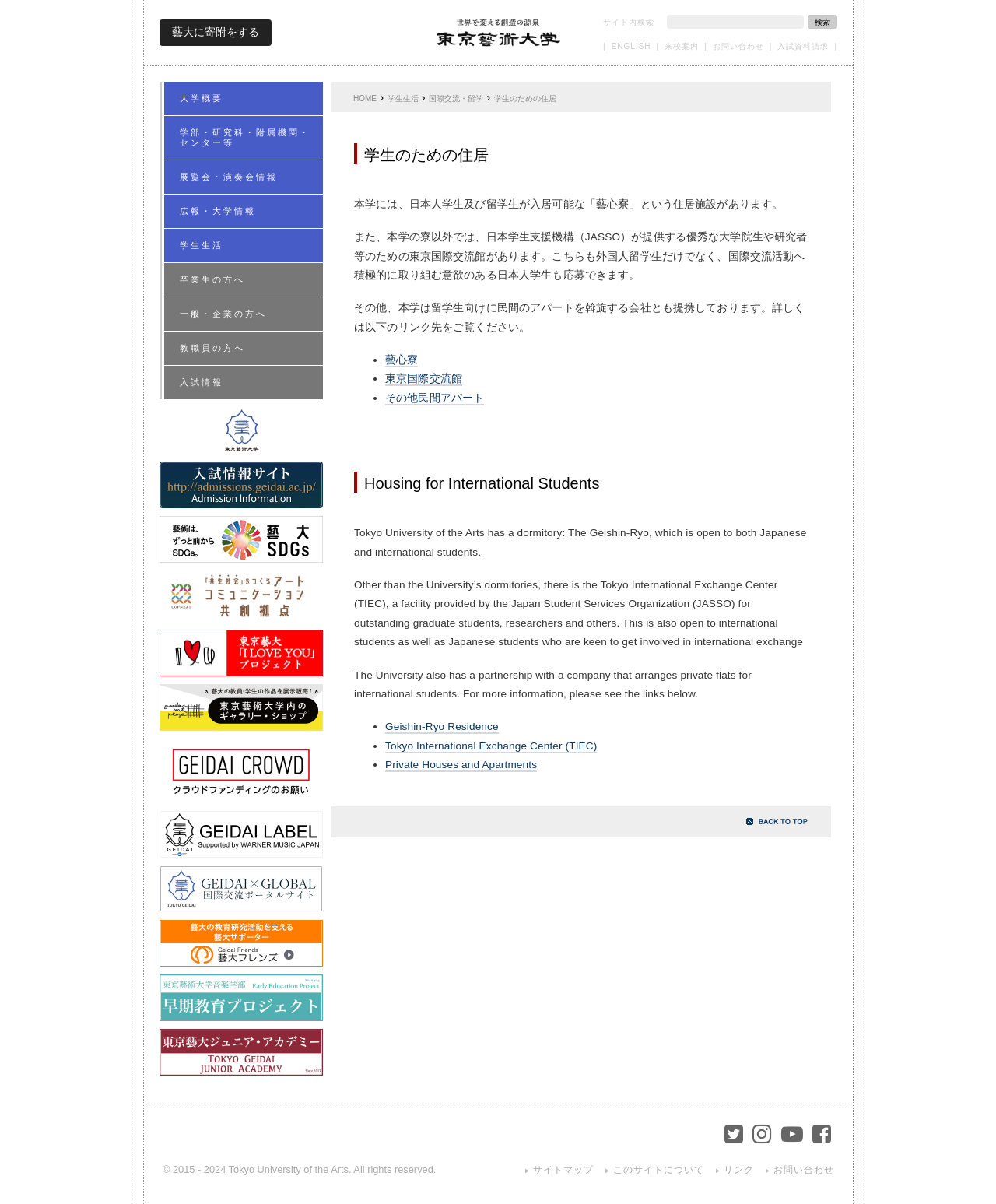Identify the bounding box coordinates of the region that needs to be clicked to carry out this instruction: "Browse through the meeting content". Provide these coordinates as four float numbers ranging from 0 to 1, i.e., [left, top, right, bottom].

None